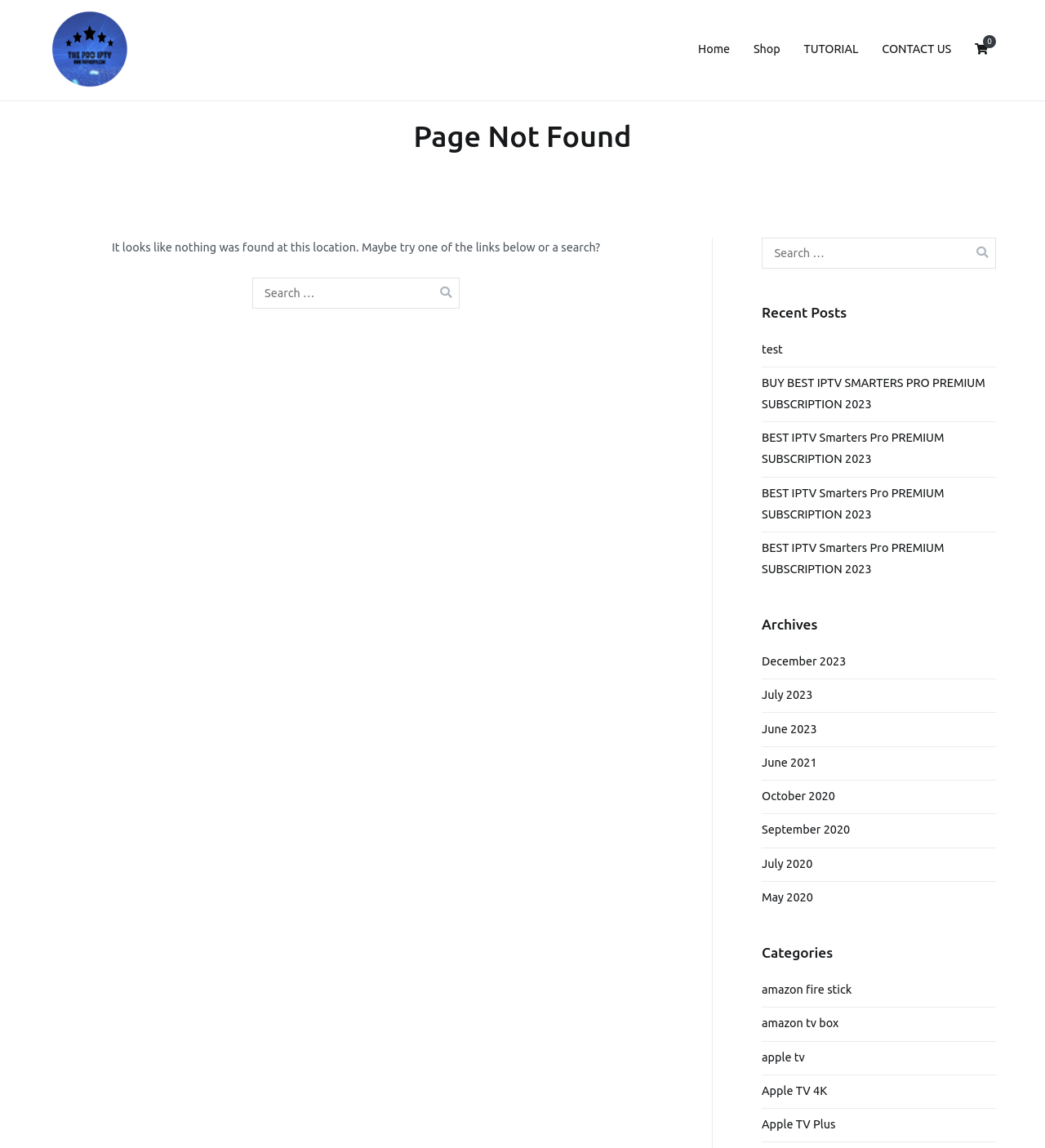How many links are there in the navigation menu?
Look at the image and answer the question with a single word or phrase.

5